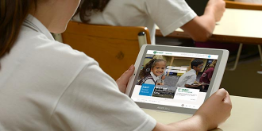Answer with a single word or phrase: 
What kind of environment is depicted in the background?

Collaborative learning environment